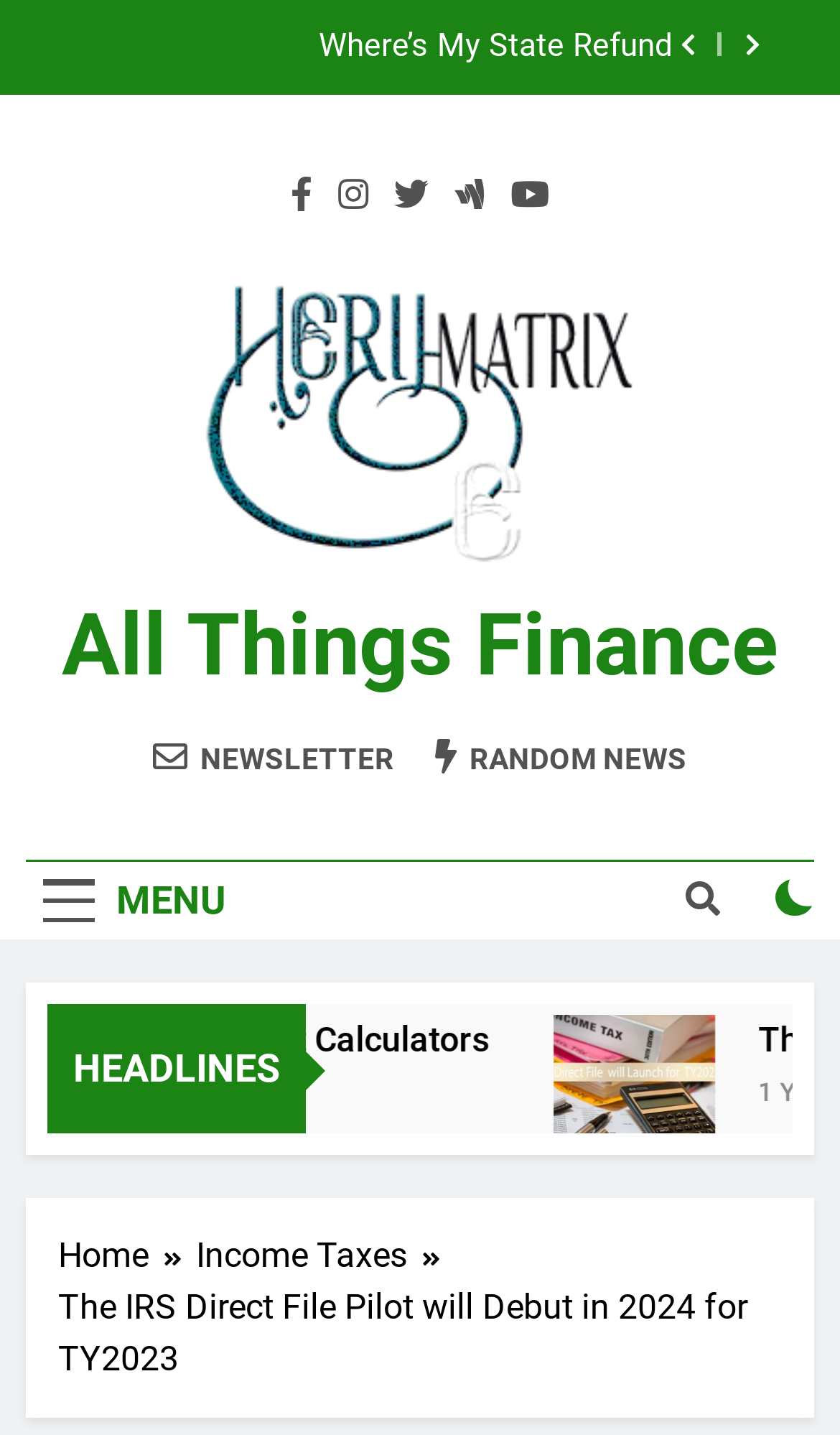Give a one-word or short-phrase answer to the following question: 
What is the purpose of the IRS Direct File?

Tax filing obligations